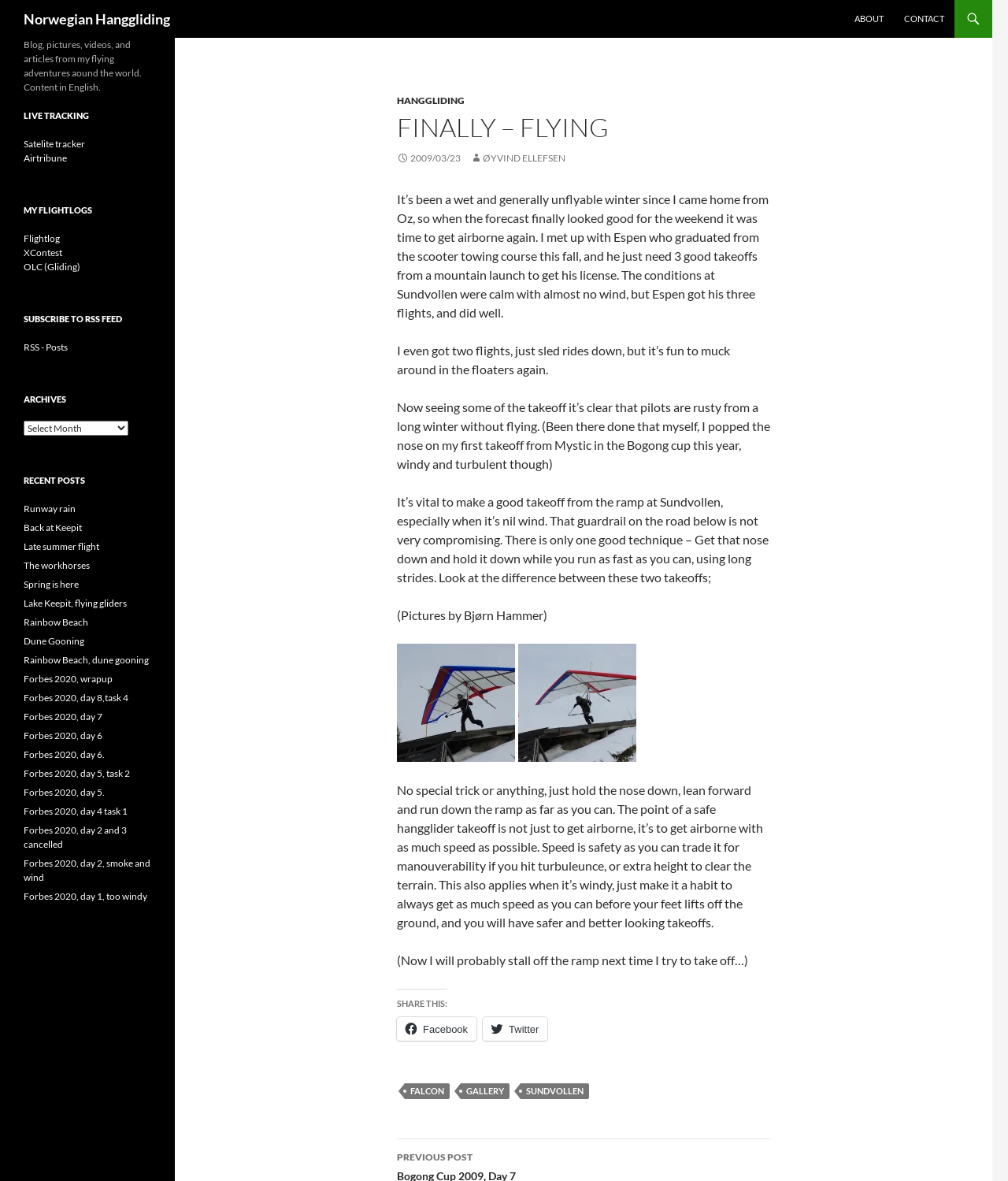Offer an in-depth caption of the entire webpage.

This webpage is about Norwegian Hanggliding, with a focus on the author's flying adventures around the world. At the top, there is a heading "Norwegian Hanggliding" and a navigation menu with links to "ABOUT", "CONTACT", and other sections.

Below the navigation menu, there is an article with a heading "FINALLY – FLYING" and a date "2009/03/23". The article describes the author's experience of flying again after a long winter, with a focus on the importance of a good takeoff. The text is accompanied by two images, one showing a "nose up takeoff" and the other showing a "nose down takeoff".

The article is followed by a section with links to share the post on social media platforms like Facebook and Twitter. Below this section, there is a footer with links to "FALCON", "GALLERY", and "SUNDVOLLEN".

On the left side of the page, there is a sidebar with several sections, including "LIVE TRACKING", "MY FLIGHTLOGS", "SUBSCRIBE TO RSS FEED", "ARCHIVES", and "RECENT POSTS". The "RECENT POSTS" section lists 15 recent posts with links to each post.

Overall, the webpage has a clean and organized layout, with a focus on the author's flying adventures and experiences.